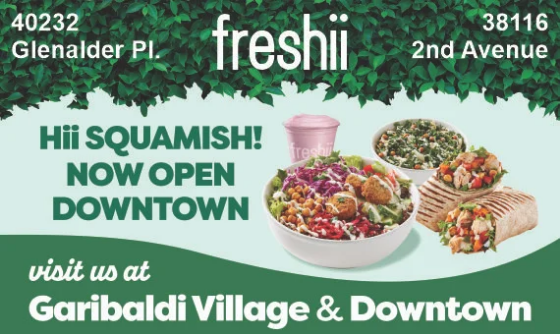Using the information in the image, could you please answer the following question in detail:
What type of food options are showcased in the advertisement?

The advertisement features enticing images of healthy food options, including salads, wraps, and beverages, to showcase the restaurant's offerings.